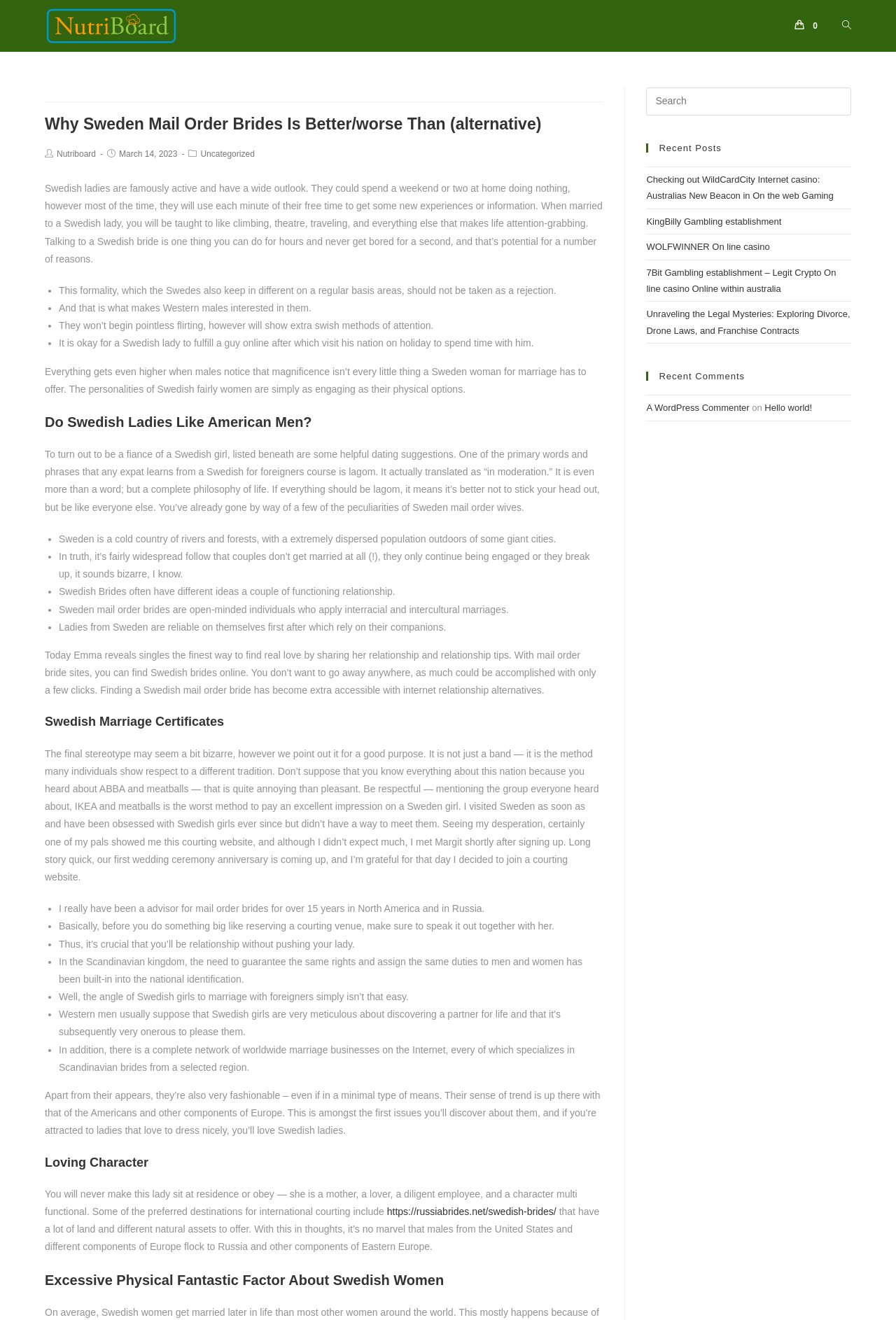Specify the bounding box coordinates of the element's area that should be clicked to execute the given instruction: "Check recent comments". The coordinates should be four float numbers between 0 and 1, i.e., [left, top, right, bottom].

[0.721, 0.282, 0.95, 0.289]